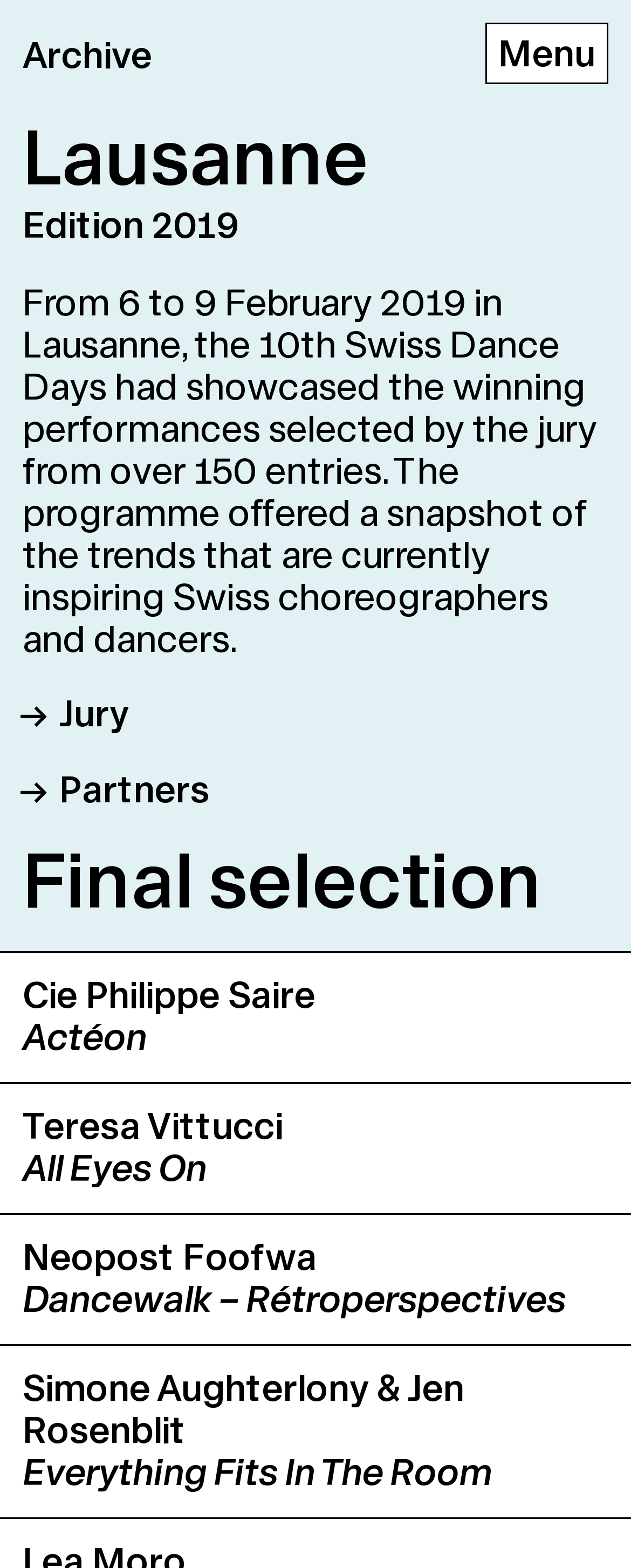Please specify the bounding box coordinates of the area that should be clicked to accomplish the following instruction: "Click the 'Archive' link". The coordinates should consist of four float numbers between 0 and 1, i.e., [left, top, right, bottom].

[0.036, 0.023, 0.241, 0.048]